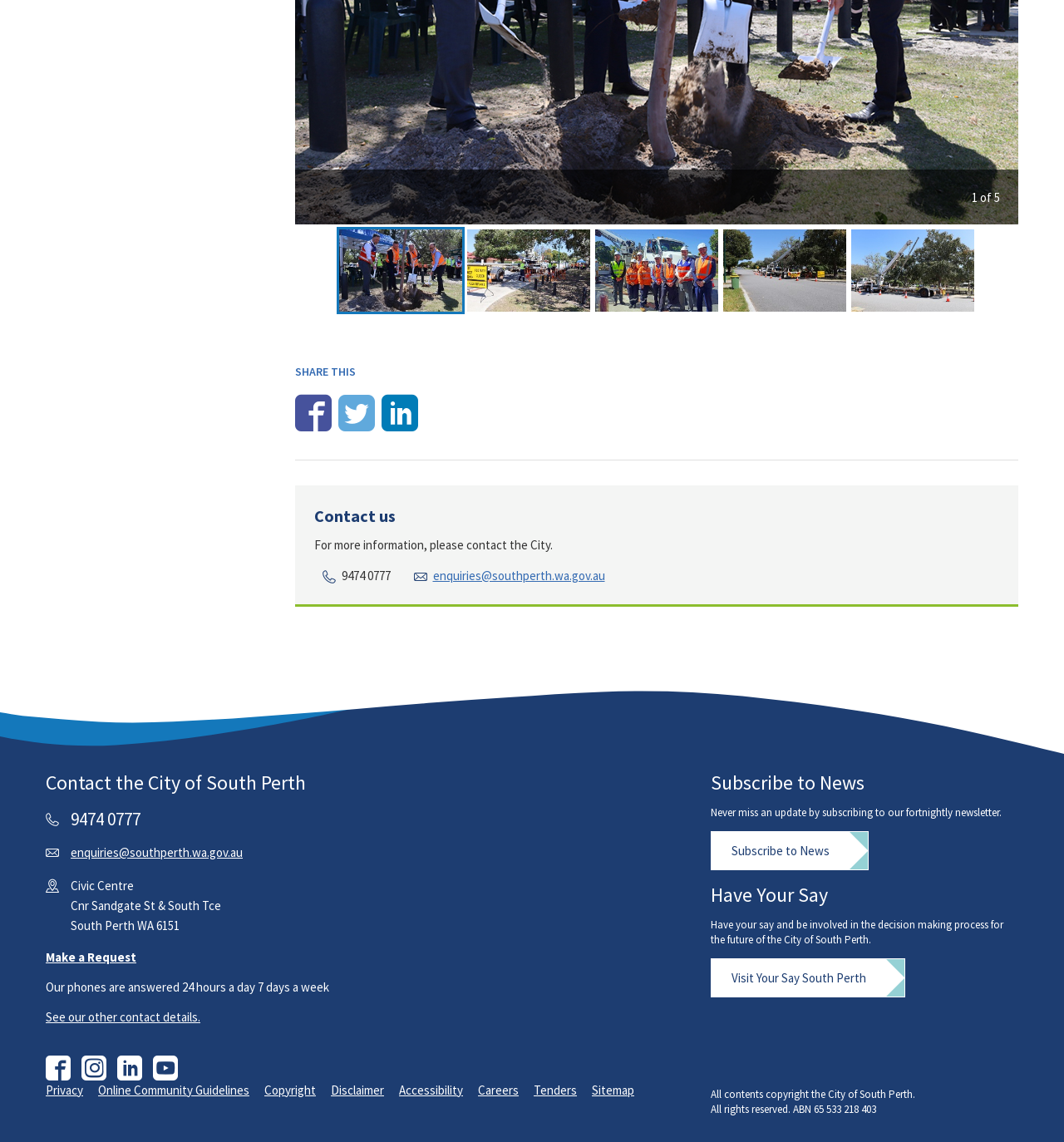Please locate the bounding box coordinates of the element that should be clicked to achieve the given instruction: "Contact the City".

[0.295, 0.442, 0.939, 0.462]